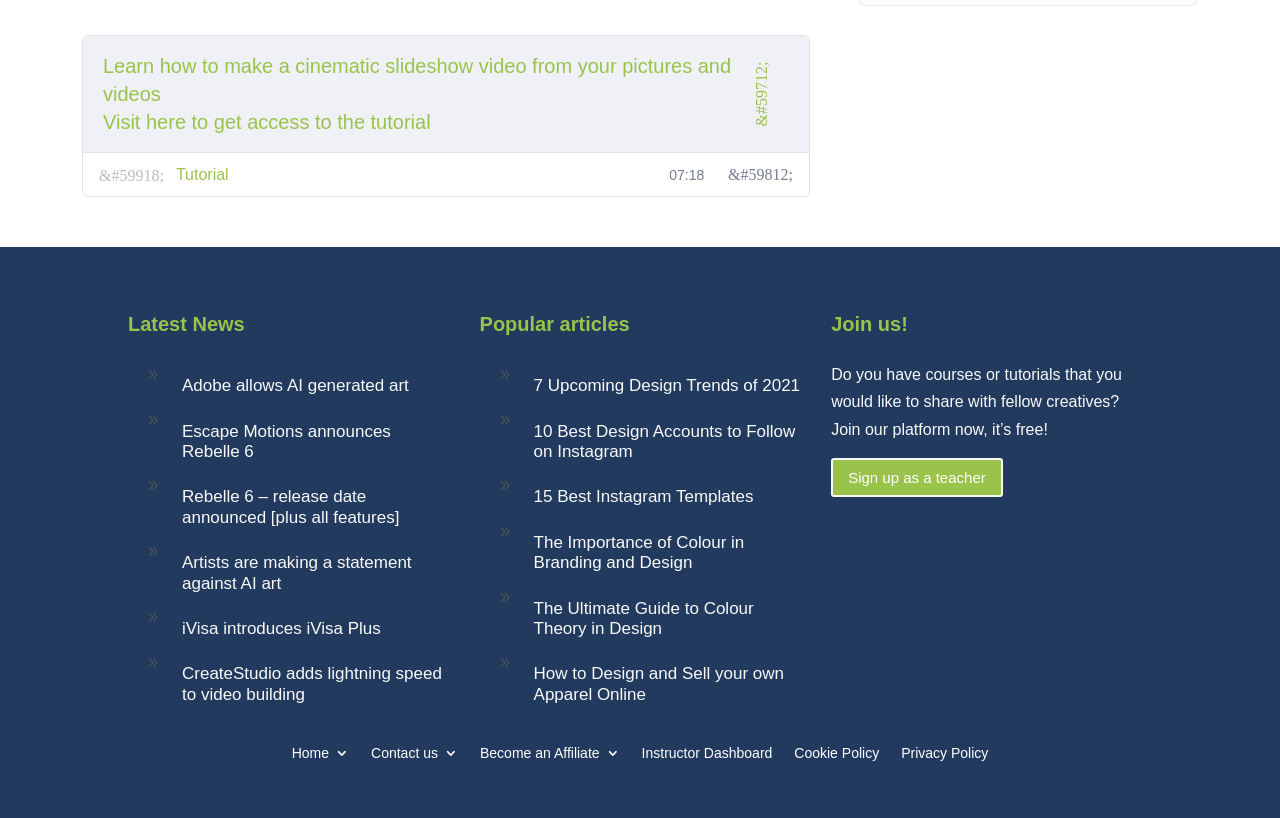Show the bounding box coordinates for the element that needs to be clicked to execute the following instruction: "Visit the home page". Provide the coordinates in the form of four float numbers between 0 and 1, i.e., [left, top, right, bottom].

[0.228, 0.902, 0.273, 0.929]